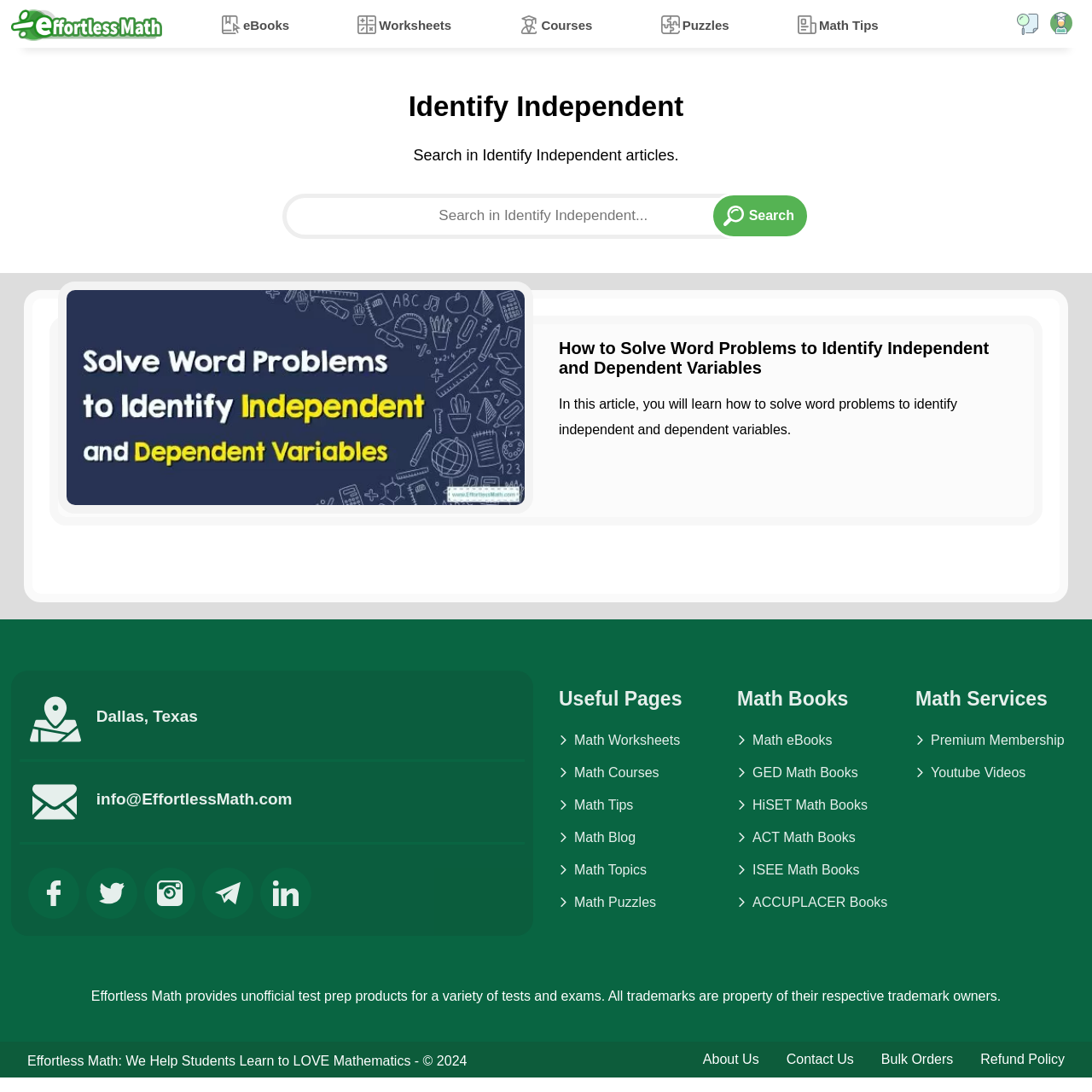Identify the bounding box coordinates of the region I need to click to complete this instruction: "Learn how to solve word problems".

[0.512, 0.31, 0.935, 0.346]